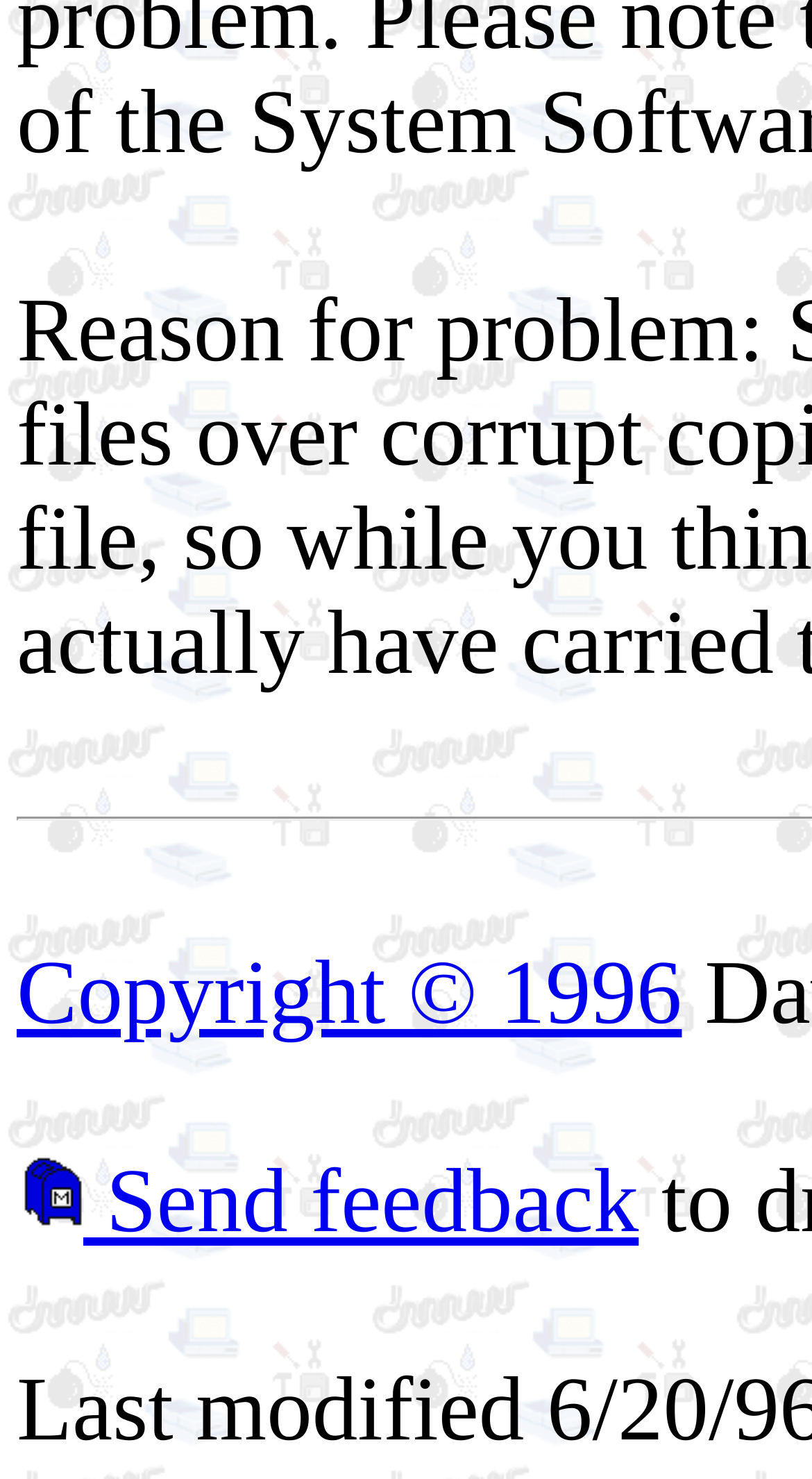Identify the bounding box coordinates for the UI element described as: "Send feedback".

[0.021, 0.779, 0.787, 0.847]